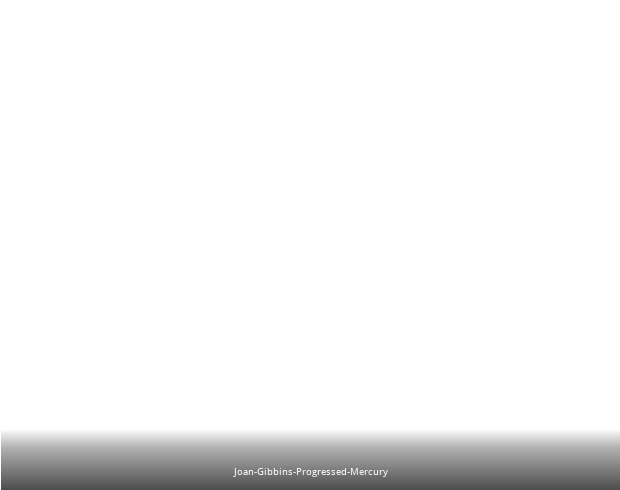Generate a detailed caption that describes the image.

The image depicts Joan's natal chart, highlighting the movement of her progressed Mercury throughout her lifetime. The orange line traced around the outer rim of the chart represents the trajectory of progressed Mercury, allowing for insights into significant astrological influences over time. This chart serves as a visual representation of the pivotal moments in Joan's life, particularly noting the conjunction of Mercury with her natal Jupiter in 1991, which marked a turning point in her professional journey as an astrologer and educator.